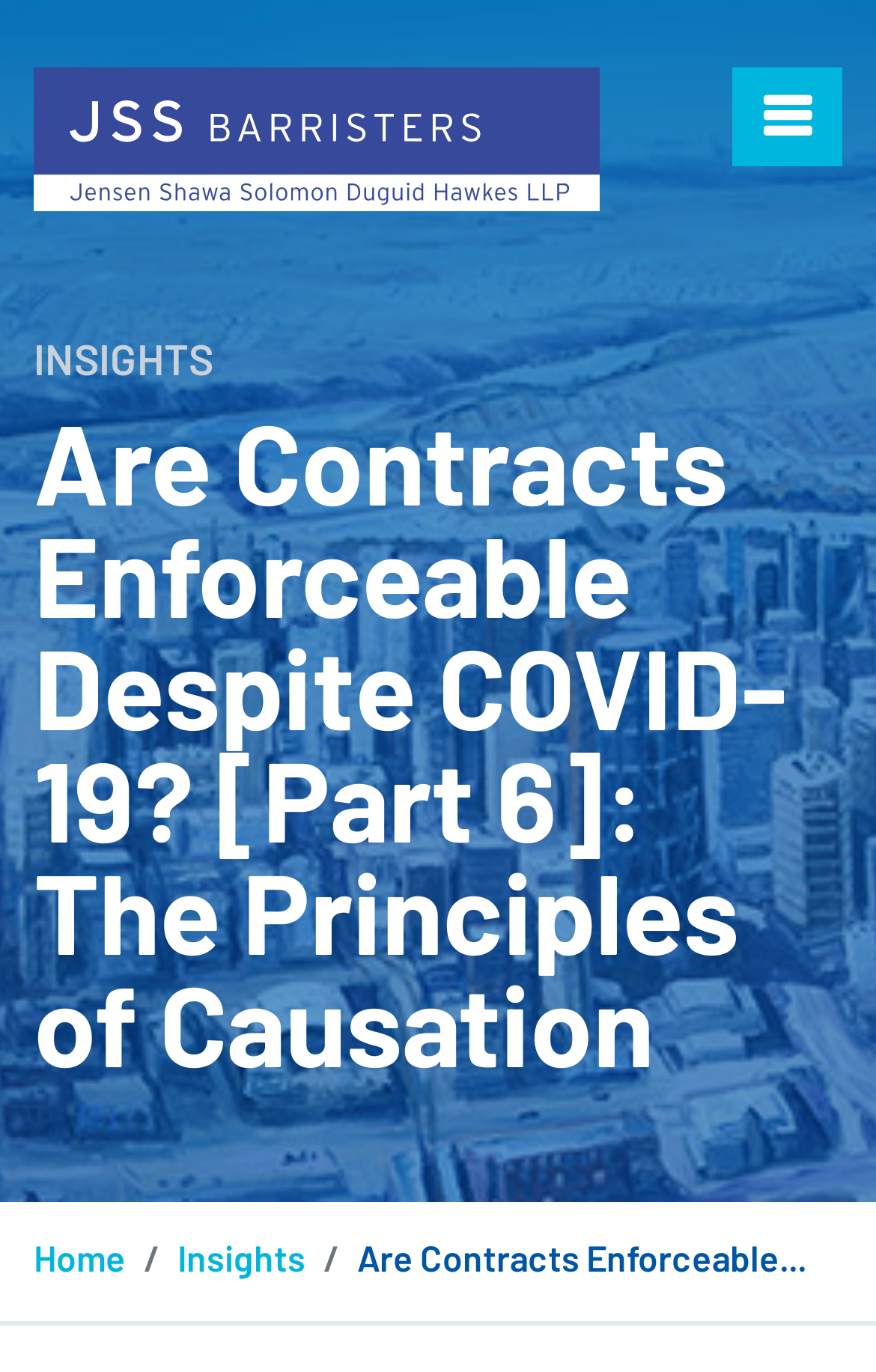How many links are in the breadcrumb navigation?
Give a detailed response to the question by analyzing the screenshot.

The breadcrumb navigation is located at the bottom of the webpage and has three links: 'Home', 'Insights', and 'Are Contracts Enforceable...'. These links are contained within a navigation element with a bounding box of [0.038, 0.897, 0.962, 0.937].